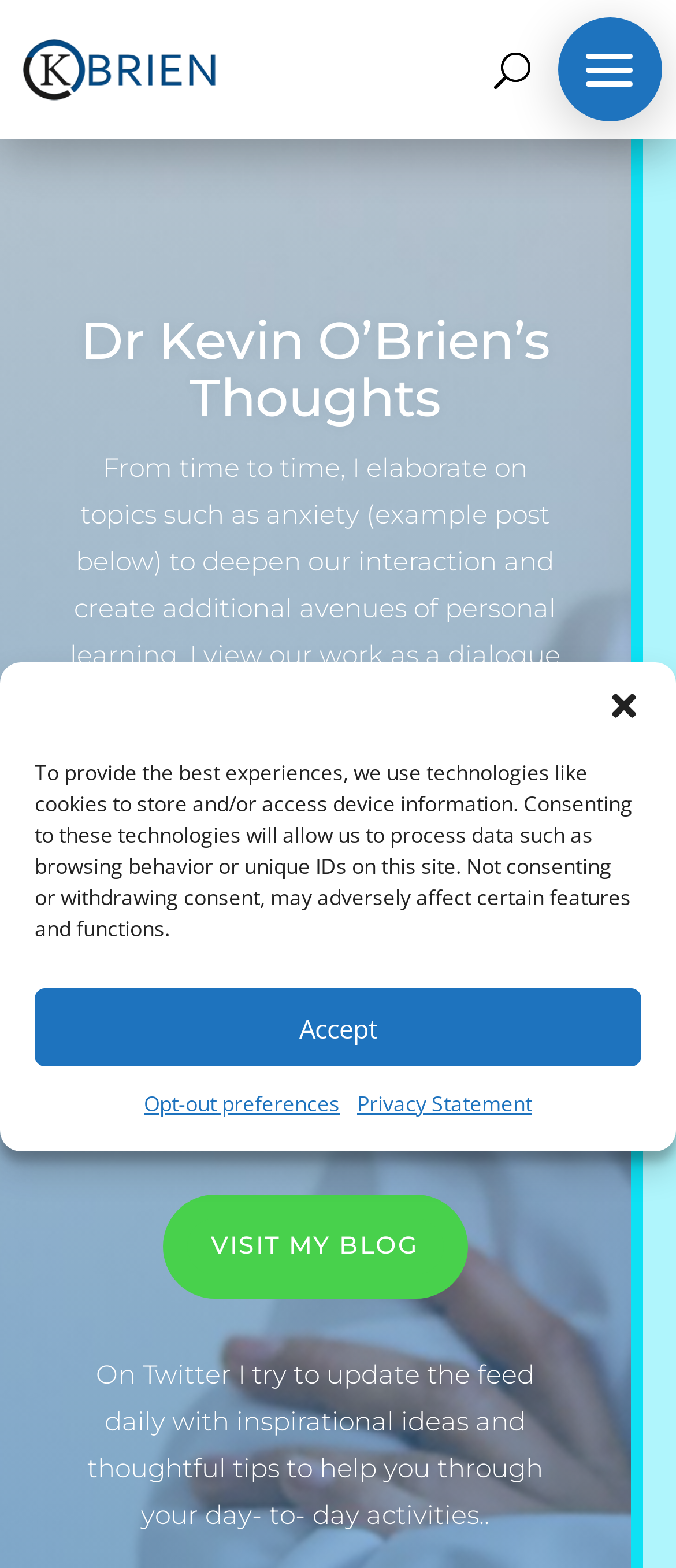Specify the bounding box coordinates of the region I need to click to perform the following instruction: "Go to Kevin O'Brien's homepage". The coordinates must be four float numbers in the range of 0 to 1, i.e., [left, top, right, bottom].

[0.031, 0.0, 0.326, 0.088]